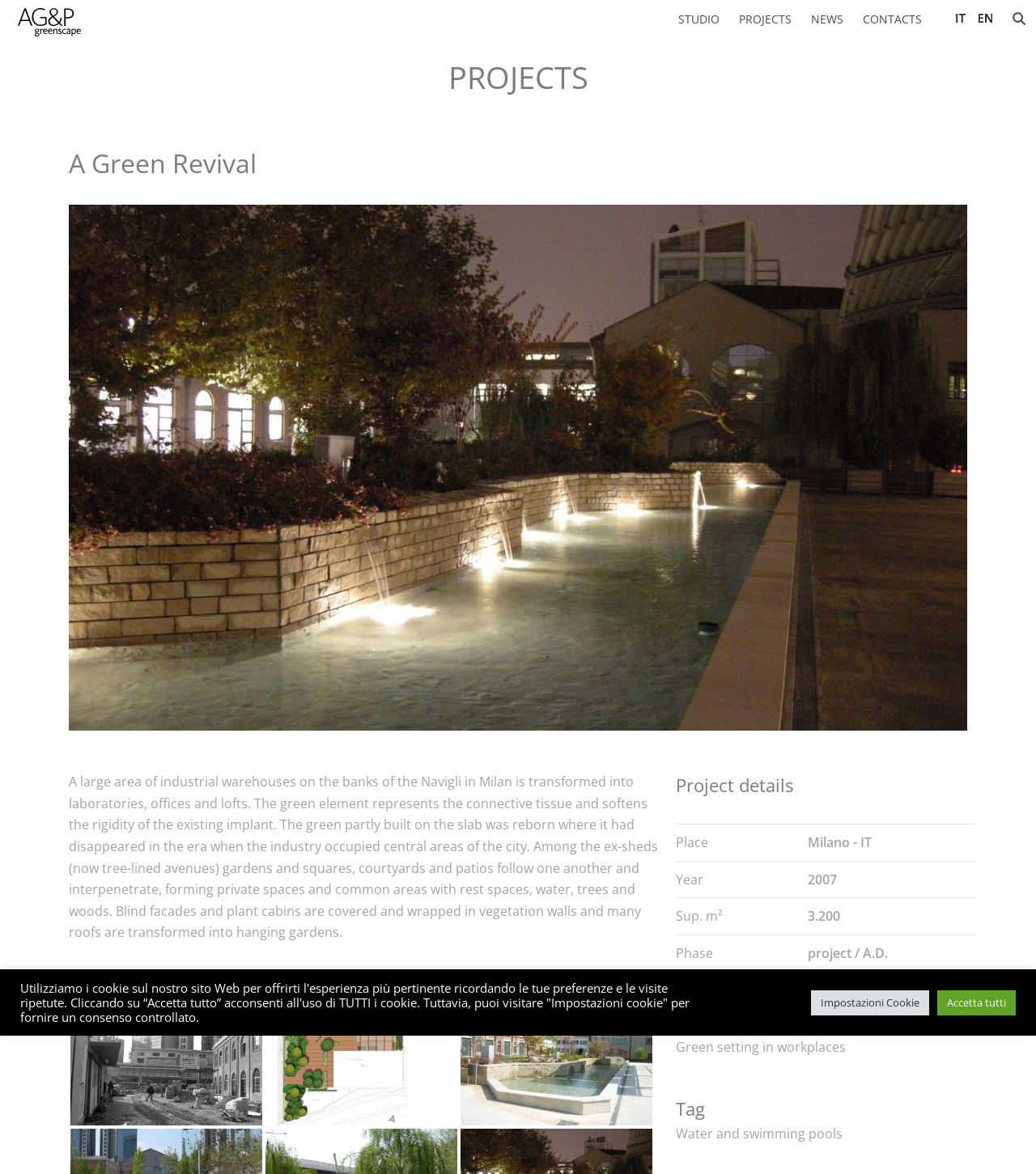Highlight the bounding box coordinates of the element that should be clicked to carry out the following instruction: "Click on Green setting in workplaces". The coordinates must be given as four float numbers ranging from 0 to 1, i.e., [left, top, right, bottom].

[0.652, 0.884, 0.816, 0.899]